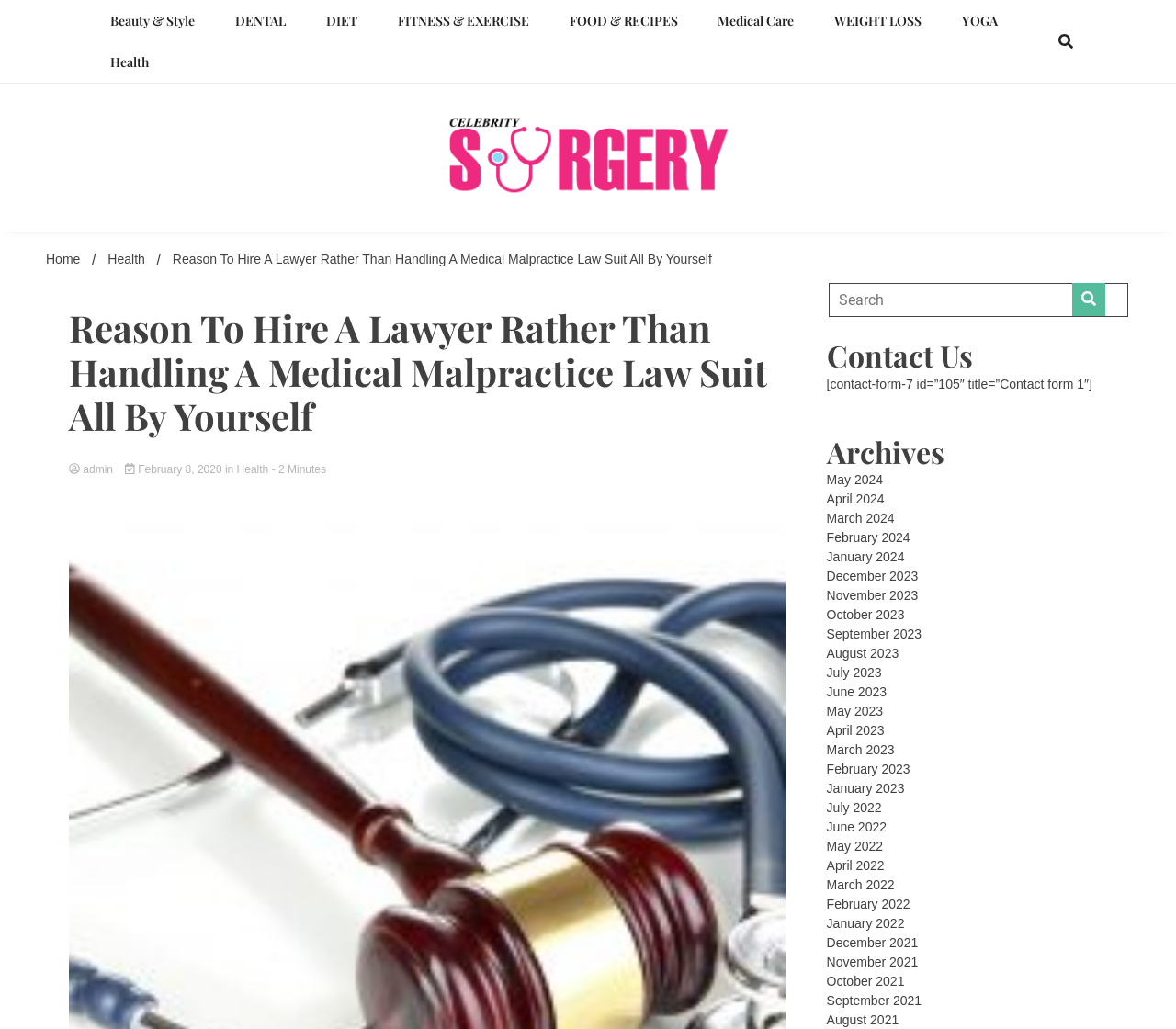Identify the bounding box coordinates of the part that should be clicked to carry out this instruction: "Click on the 'Medical Care' link".

[0.595, 0.0, 0.691, 0.04]